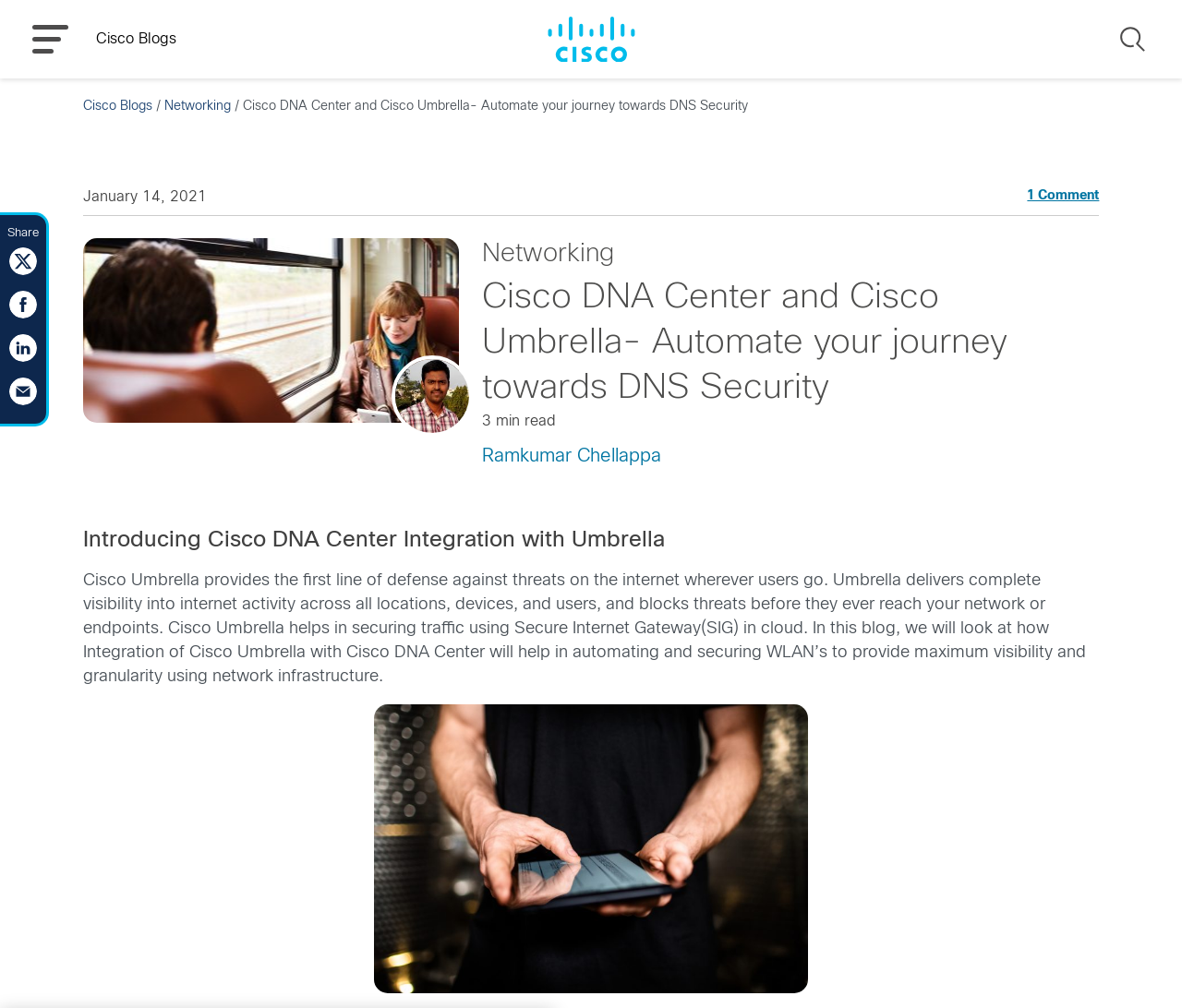Find the bounding box coordinates of the area that needs to be clicked in order to achieve the following instruction: "Read the Networking article". The coordinates should be specified as four float numbers between 0 and 1, i.e., [left, top, right, bottom].

[0.139, 0.1, 0.195, 0.112]